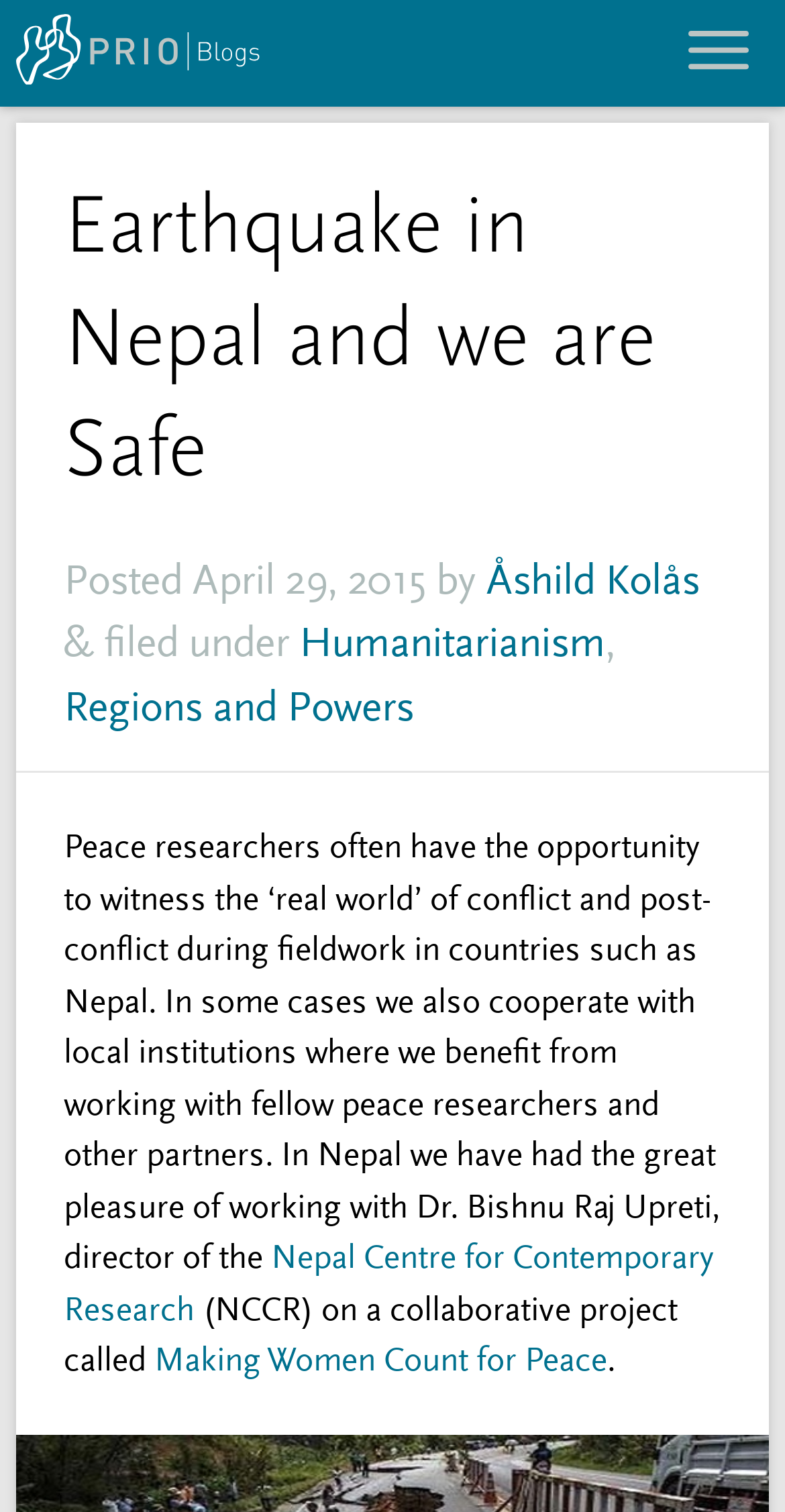What is the date of the article?
Please answer the question as detailed as possible.

The date of the article can be found by looking at the time section, which is located below the title of the article. The text 'Posted' is followed by a time element with the date 'April 29, 2015', indicating that the article was posted on this date.